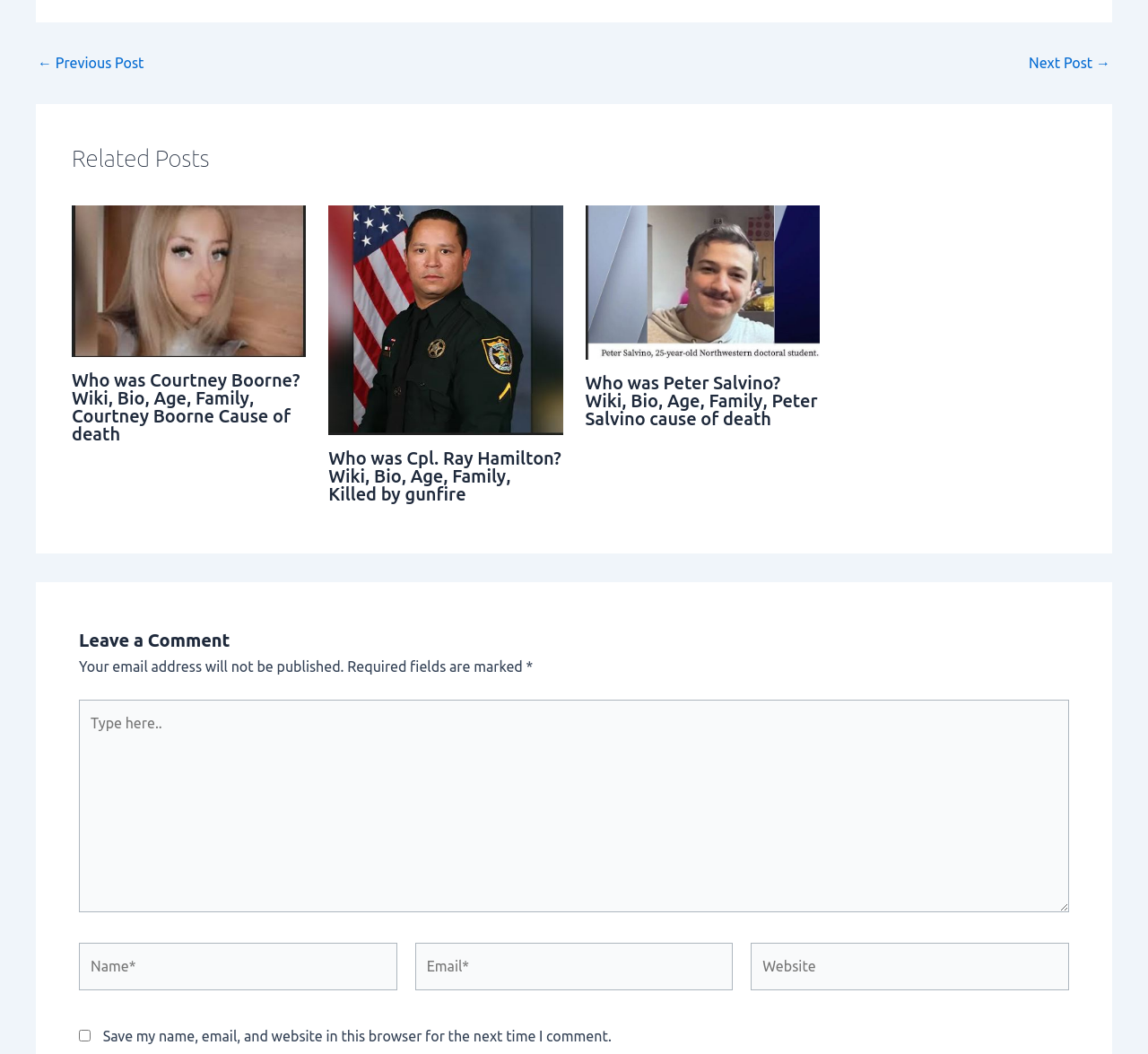Determine the bounding box coordinates for the area that should be clicked to carry out the following instruction: "Type a comment".

[0.069, 0.664, 0.931, 0.866]